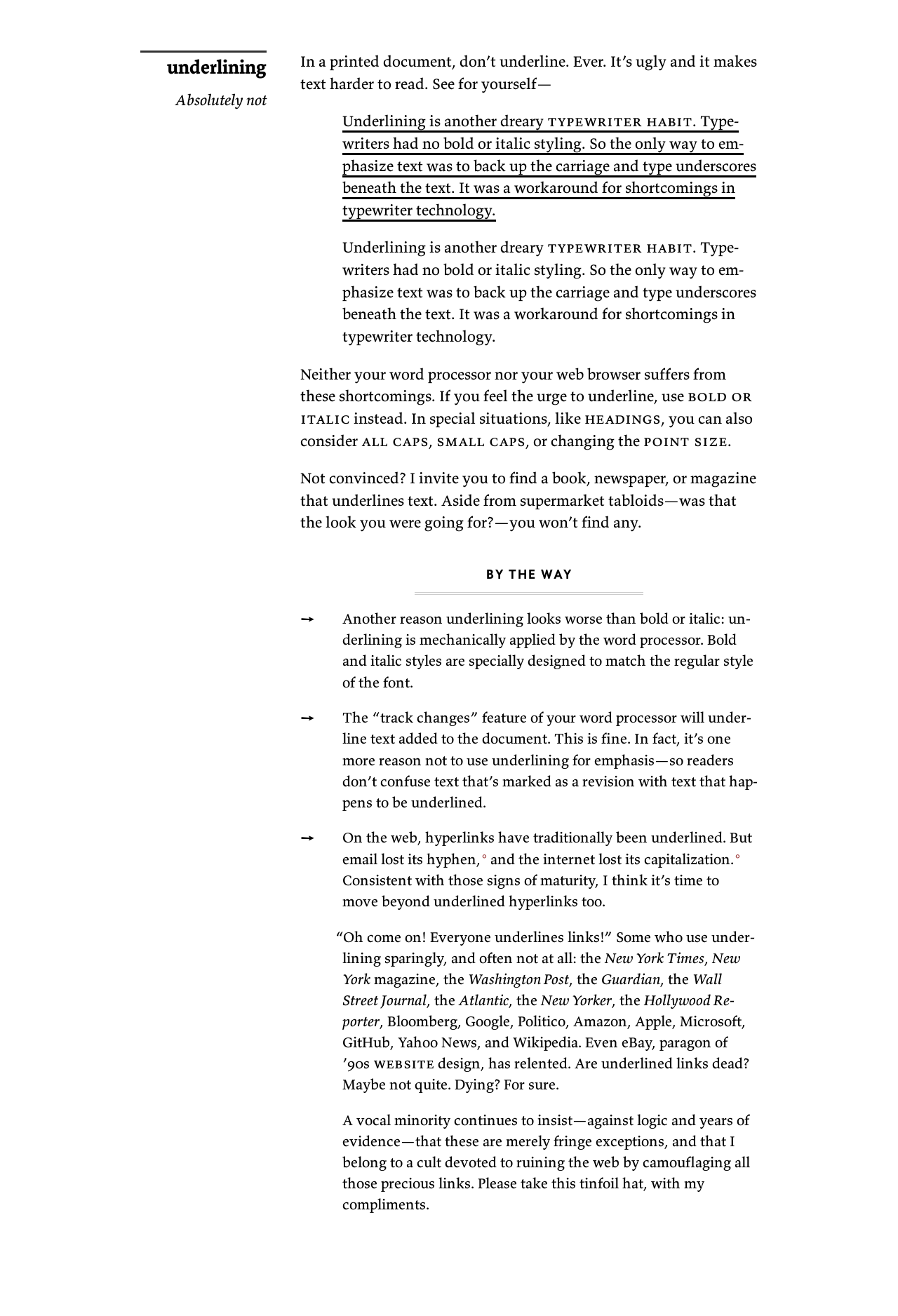Summarize the contents and layout of the webpage in detail.

This webpage is about the topic of underlining in typography, specifically arguing against its use. The page has a title "Butterick's Practical Typography" at the top. Below the title, there is a brief introduction to the topic, stating that underlining is ugly and makes text harder to read.

The main content of the page is divided into several paragraphs, each discussing a specific aspect of underlining. The text is dense, with some paragraphs having multiple sentences. There are also several links scattered throughout the text, which appear to be references or examples supporting the author's argument.

On the left side of the page, there is a vertical column of text that starts with "BY THE WAY" and continues with a discussion about the mechanical application of underlining by word processors. This column is separated from the main content by a small gap.

Throughout the page, there are mentions of various publications and organizations, such as the New York Times, Washington Post, and Wikipedia, which are used as examples of entities that do not use underlining. These mentions are scattered throughout the text, often in lists or short sentences.

At the bottom of the page, there is a concluding paragraph that summarizes the author's argument against underlining, with a touch of humor. There is also a small icon () located near the middle of the page, but its purpose is unclear.

Overall, the page has a formal tone and is densely packed with text, indicating that it is a informative article or essay on the topic of typography.